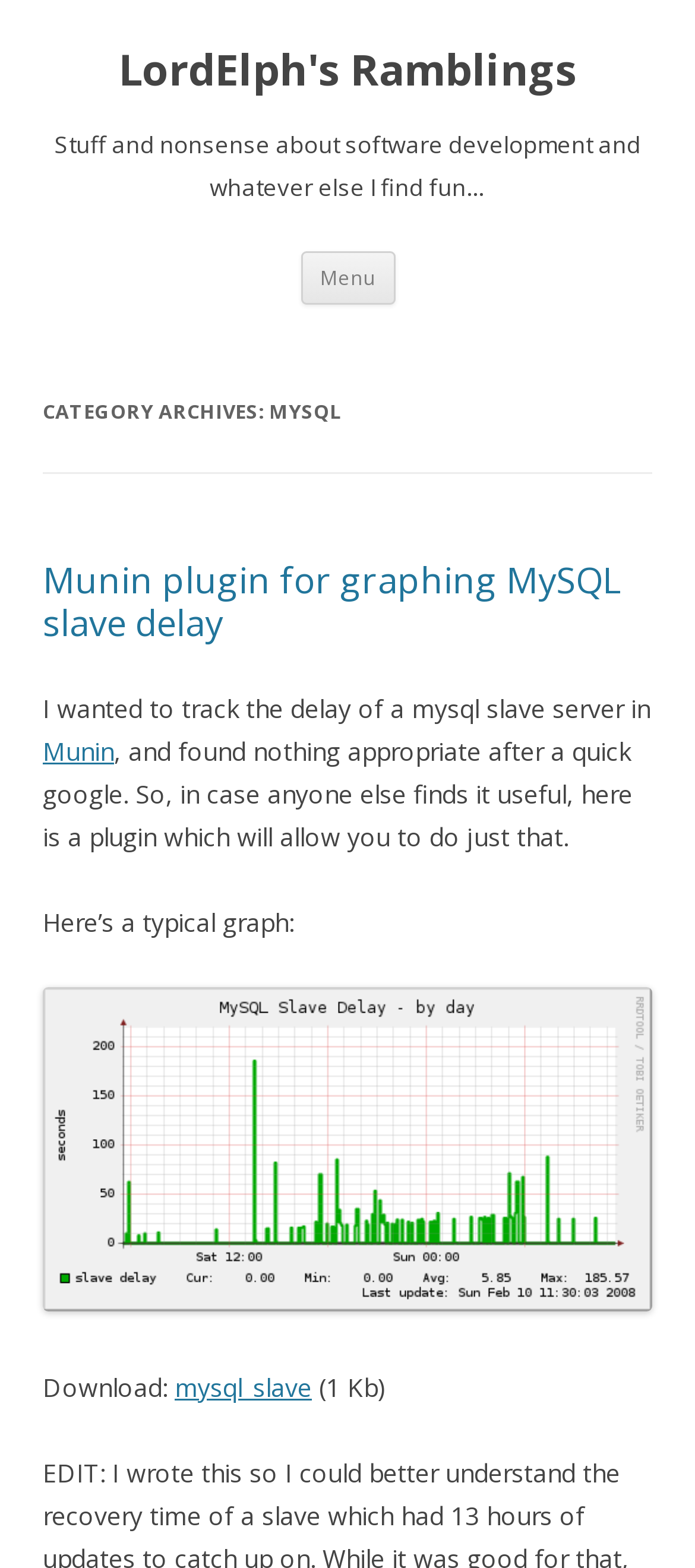Bounding box coordinates should be provided in the format (top-left x, top-left y, bottom-right x, bottom-right y) with all values between 0 and 1. Identify the bounding box for this UI element: admin

None